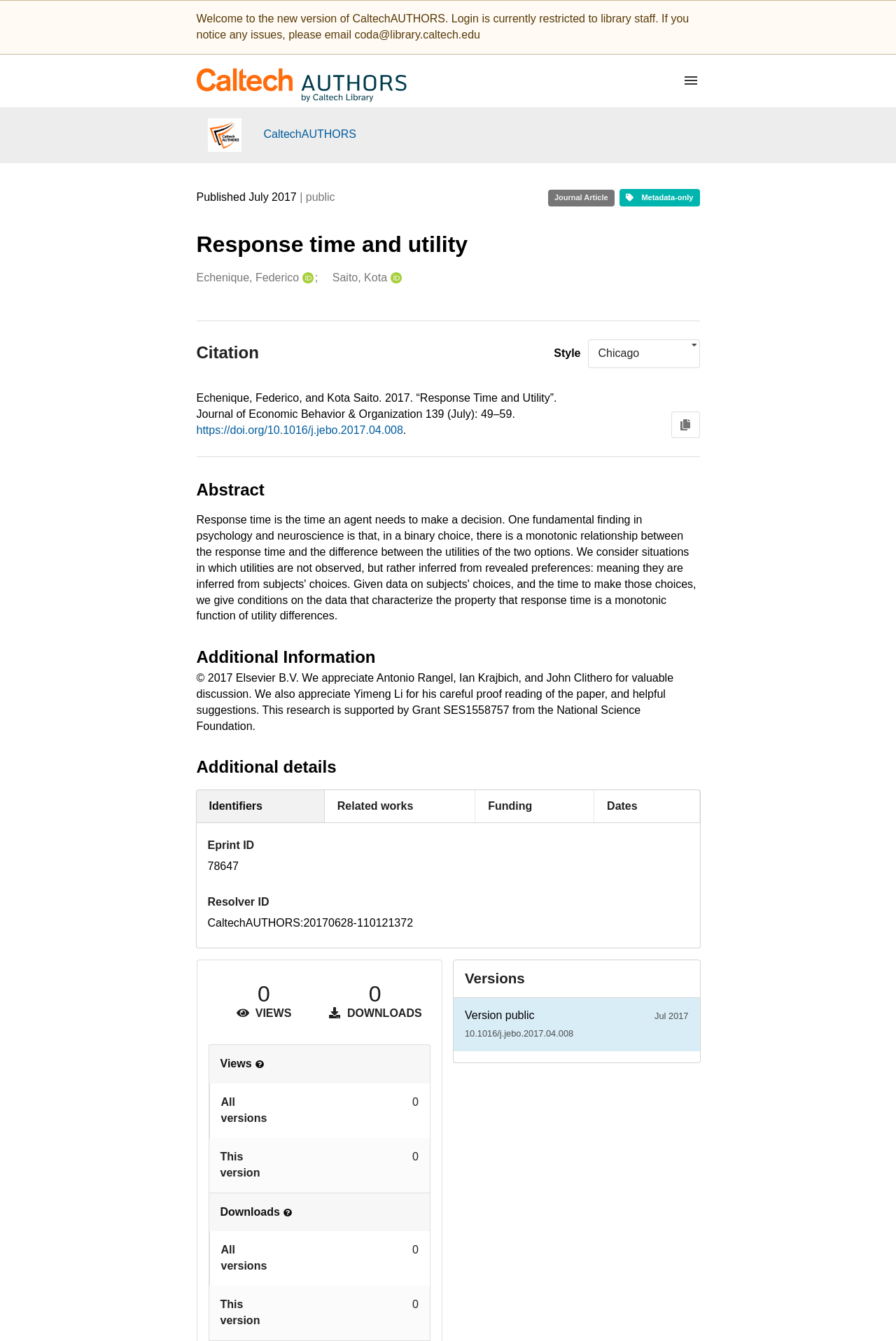What is the publication date of this journal article?
Using the image, answer in one word or phrase.

July 2017